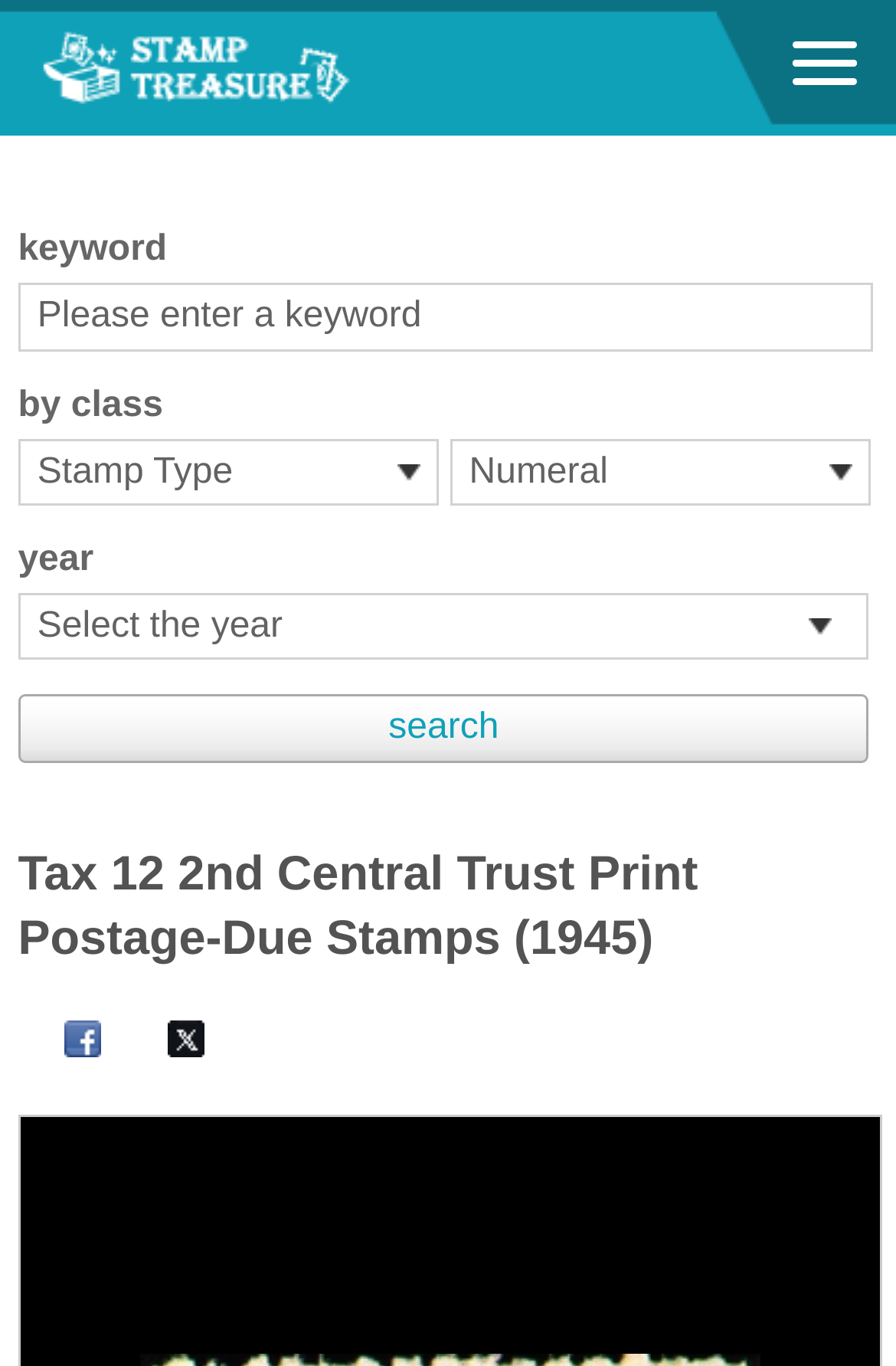What is the purpose of the 'by class' combobox?
Please describe in detail the information shown in the image to answer the question.

The 'by class' combobox is located next to the 'keyword' textbox and is likely used to filter the search results by a specific class or category of stamps.